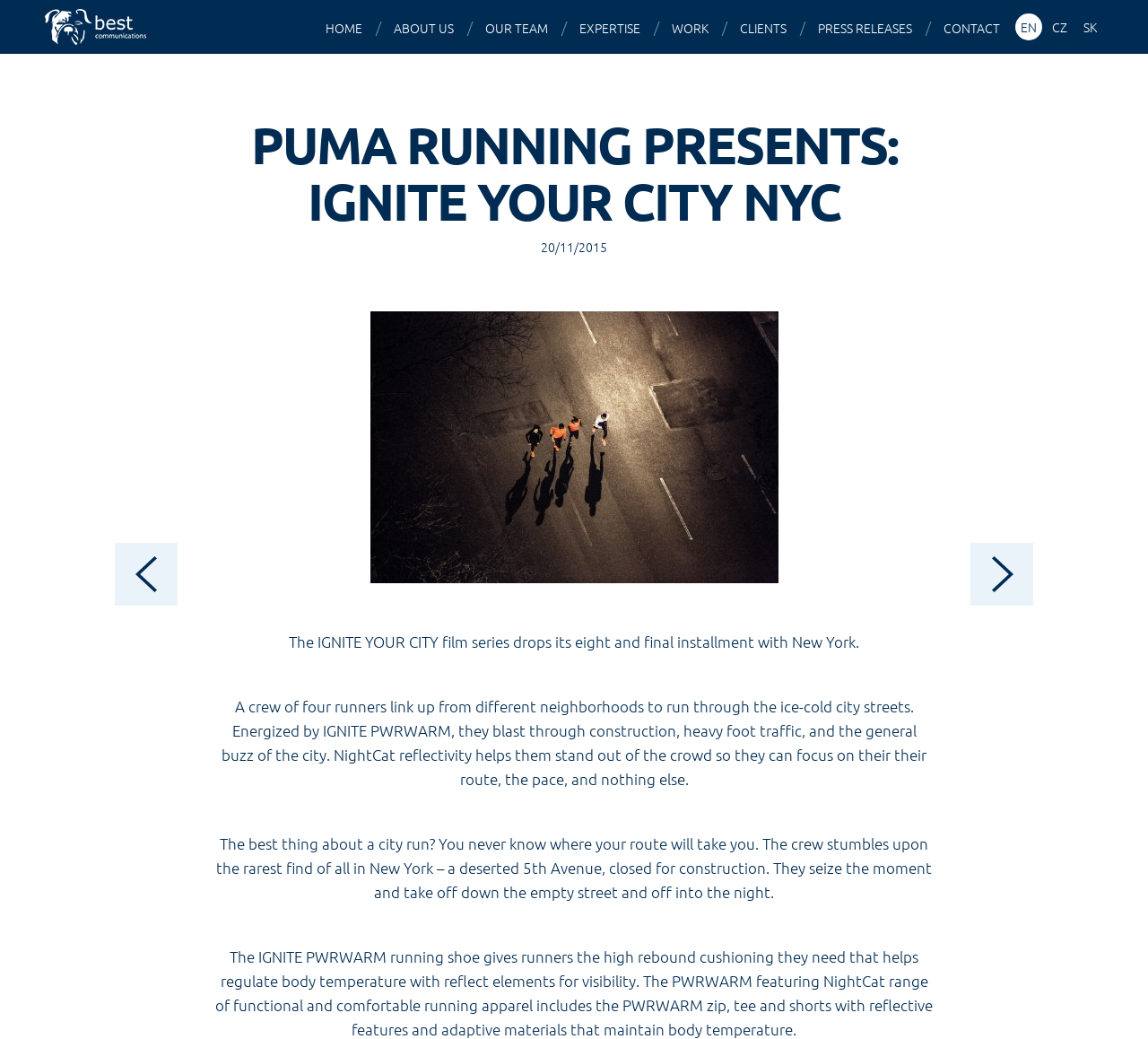Generate a thorough explanation of the webpage's elements.

The webpage appears to be a news article or blog post from Best Communications, a PR agency in the Central European region. At the top of the page, there is a navigation menu with links to various sections of the website, including "HOME", "ABOUT US", "OUR TEAM", "EXPERTISE", "WORK", "CLIENTS", "PRESS RELEASES", and "CONTACT". These links are aligned horizontally and take up the top portion of the page.

Below the navigation menu, there is a large heading that reads "PUMA RUNNING PRESENTS: IGNITE YOUR CITY NYC". This heading is centered on the page and takes up a significant amount of vertical space.

To the right of the heading, there is a time element that displays the date "20/11/2015". Below the heading, there are three paragraphs of text that describe a film series called "IGNITE YOUR CITY" and its final installment, which features a group of runners in New York City. The text describes the runners' experience and the features of the IGNITE PWRWARM running shoe and apparel.

On the left side of the page, there are two links with no text, which may be icons or images. On the right side of the page, there is a complementary section with links to switch the language of the page to English, Czech, or Slovak.

At the bottom of the page, there is a link with no text, which may be an image or icon. Overall, the page has a clean and simple layout, with a focus on the article's content and a few navigation elements.